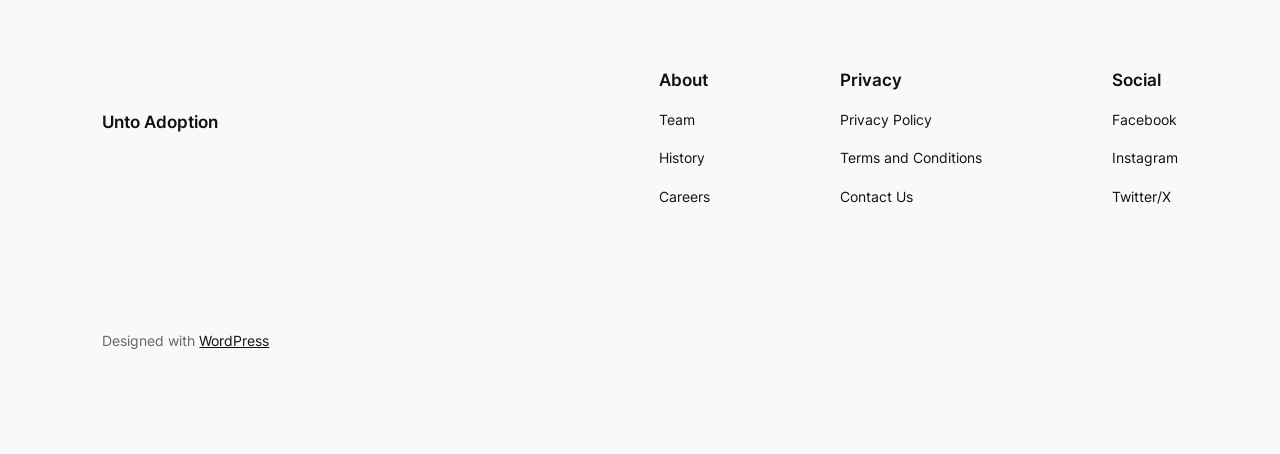Using the elements shown in the image, answer the question comprehensively: What social media platforms are linked?

The social media platforms linked can be determined by looking at the links under the 'Social Media' navigation element. The links are labeled 'Facebook', 'Instagram', and 'Twitter/X', indicating that these are the social media platforms linked.